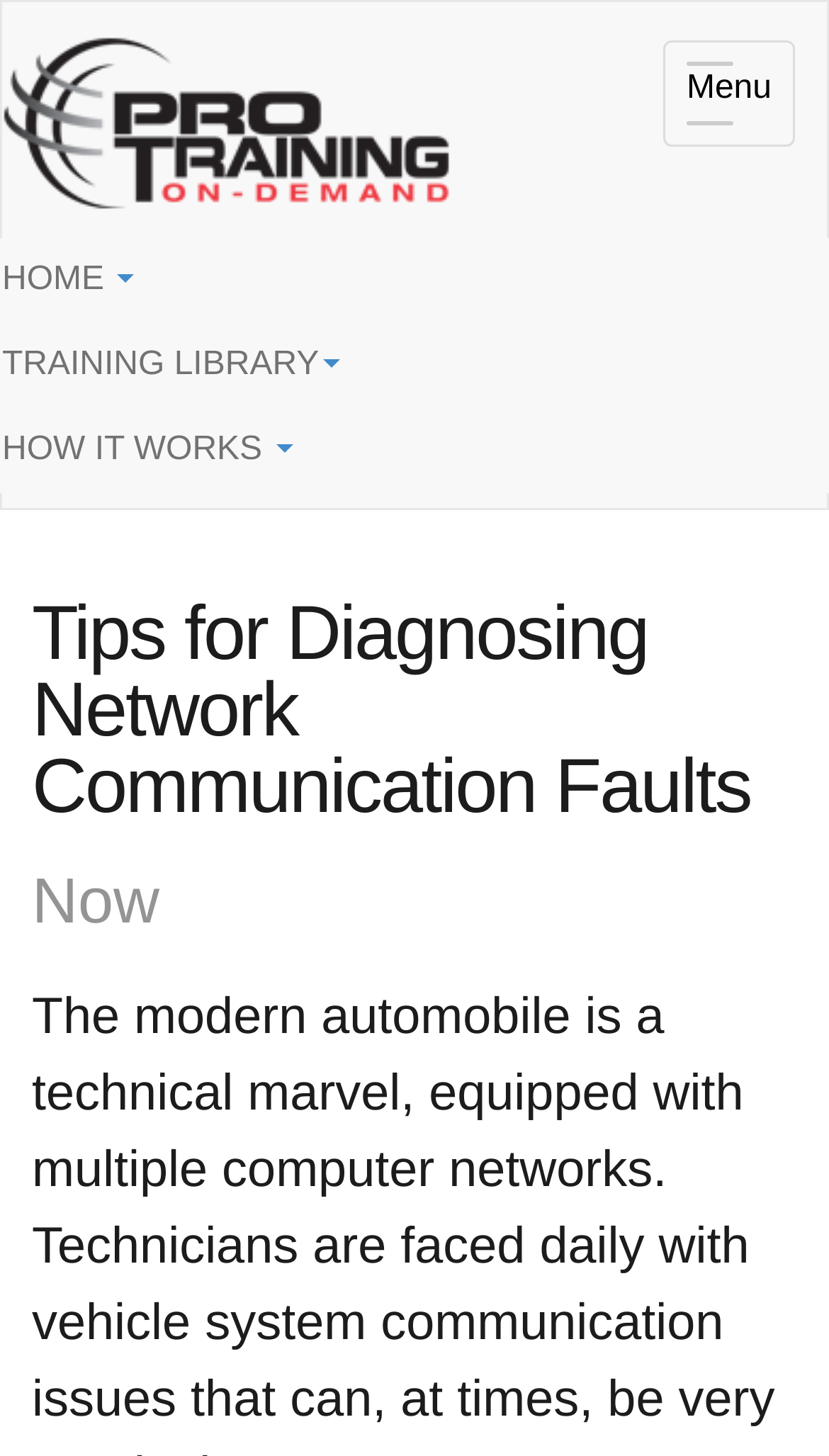What is the title or heading displayed on the webpage?

Tips for Diagnosing Network Communication Faults
